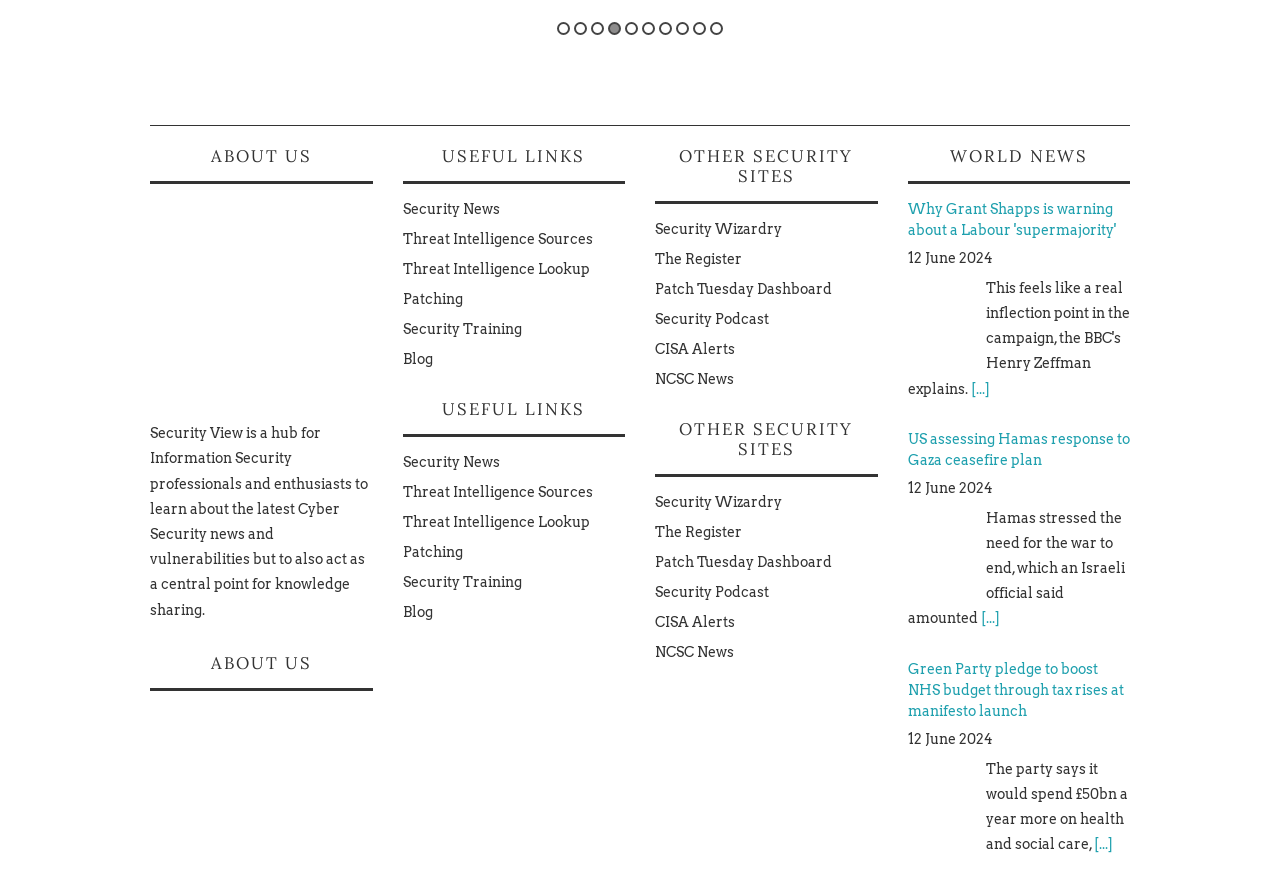Using the information in the image, could you please answer the following question in detail:
How many links are there under 'USEFUL LINKS'?

I counted the links under the 'USEFUL LINKS' heading and found 6 links, including 'Security News', 'Threat Intelligence Sources', 'Threat Intelligence Lookup', 'Patching', 'Security Training', and 'Blog'.